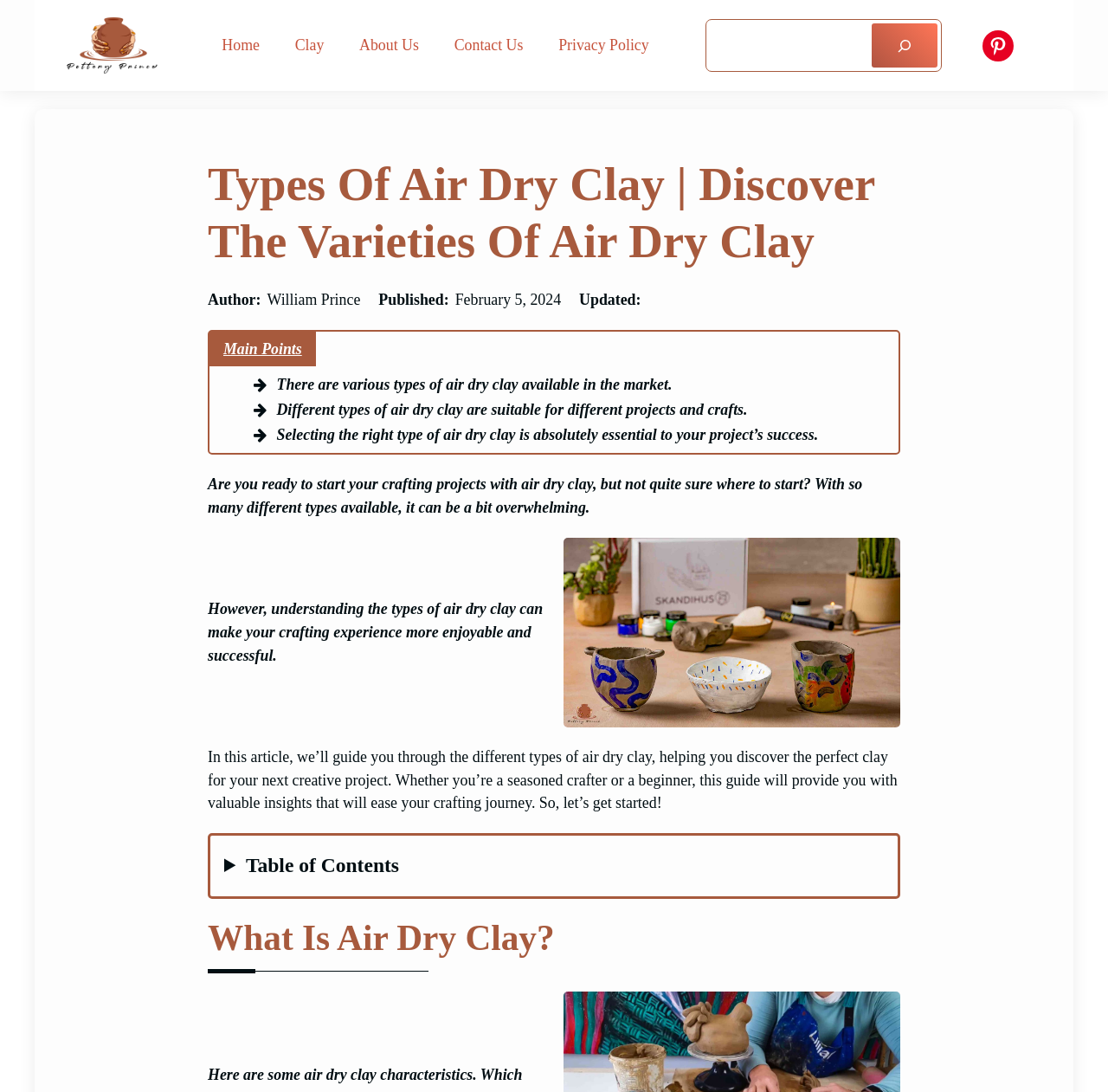Extract the top-level heading from the webpage and provide its text.

Types Of Air Dry Clay | Discover The Varieties Of Air Dry Clay